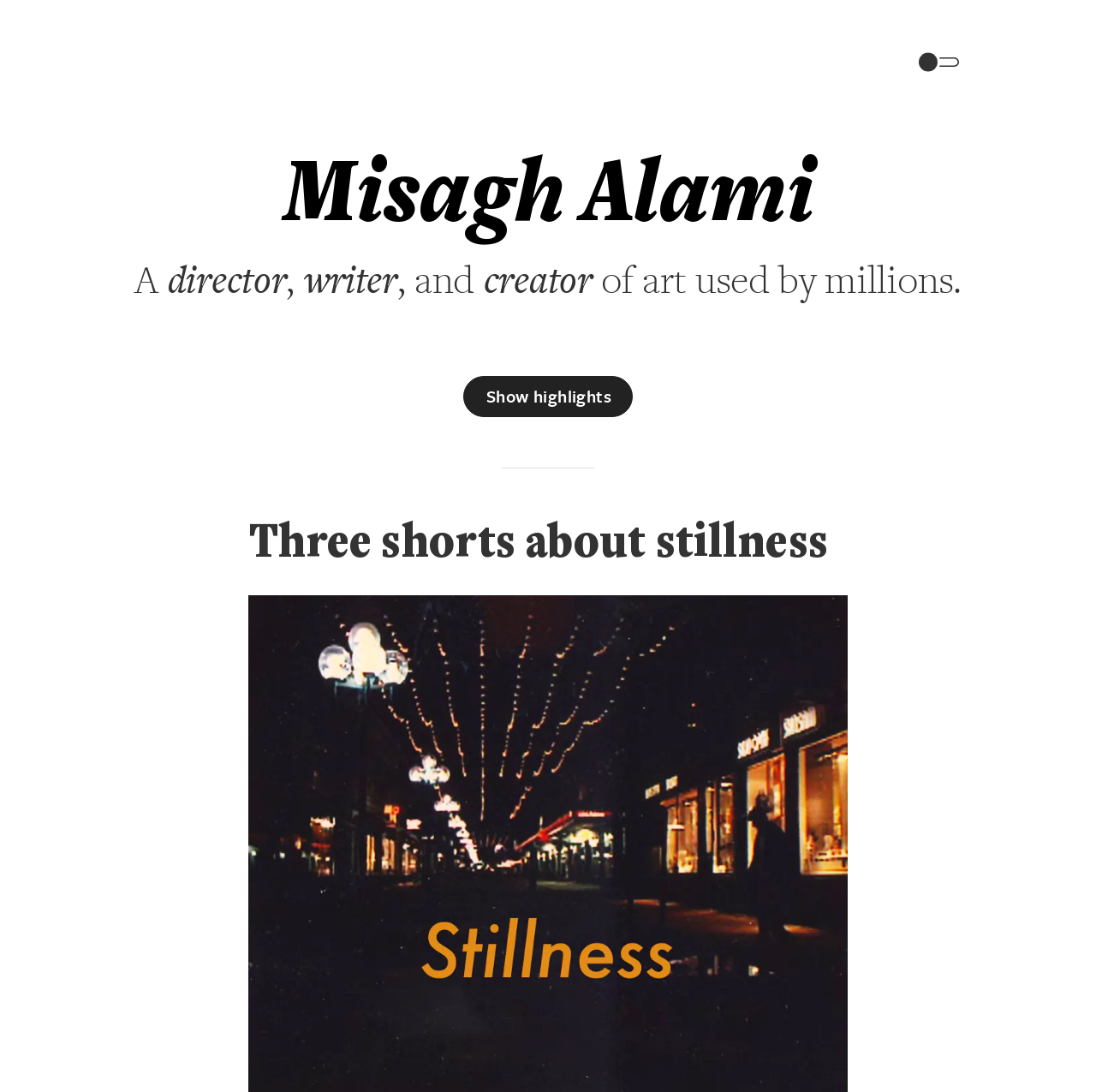Provide a thorough description of this webpage.

The webpage is about Misagh Alami, a director, writer, and creator of art used by millions. At the top, there is a link to Misagh Alami's name, taking up about half of the screen width. Below this link, there is a brief description of Misagh Alami's profession, broken down into several short static text elements, including "A", "director", "writer", "and", and "creator". These text elements are aligned horizontally and are positioned near the top of the page.

Further down, there is a button labeled "Show highlights", which is centered horizontally and takes up about a quarter of the screen width. Below the button, there is a horizontal separator line that spans about half of the screen width.

The main content of the page is a heading titled "Three shorts about stillness", which is positioned below the separator line. This heading is a link, and it takes up about half of the screen width. The text "Three shorts about stillness" is repeated as a link within the heading, suggesting that it may be a title or a main topic of the page.